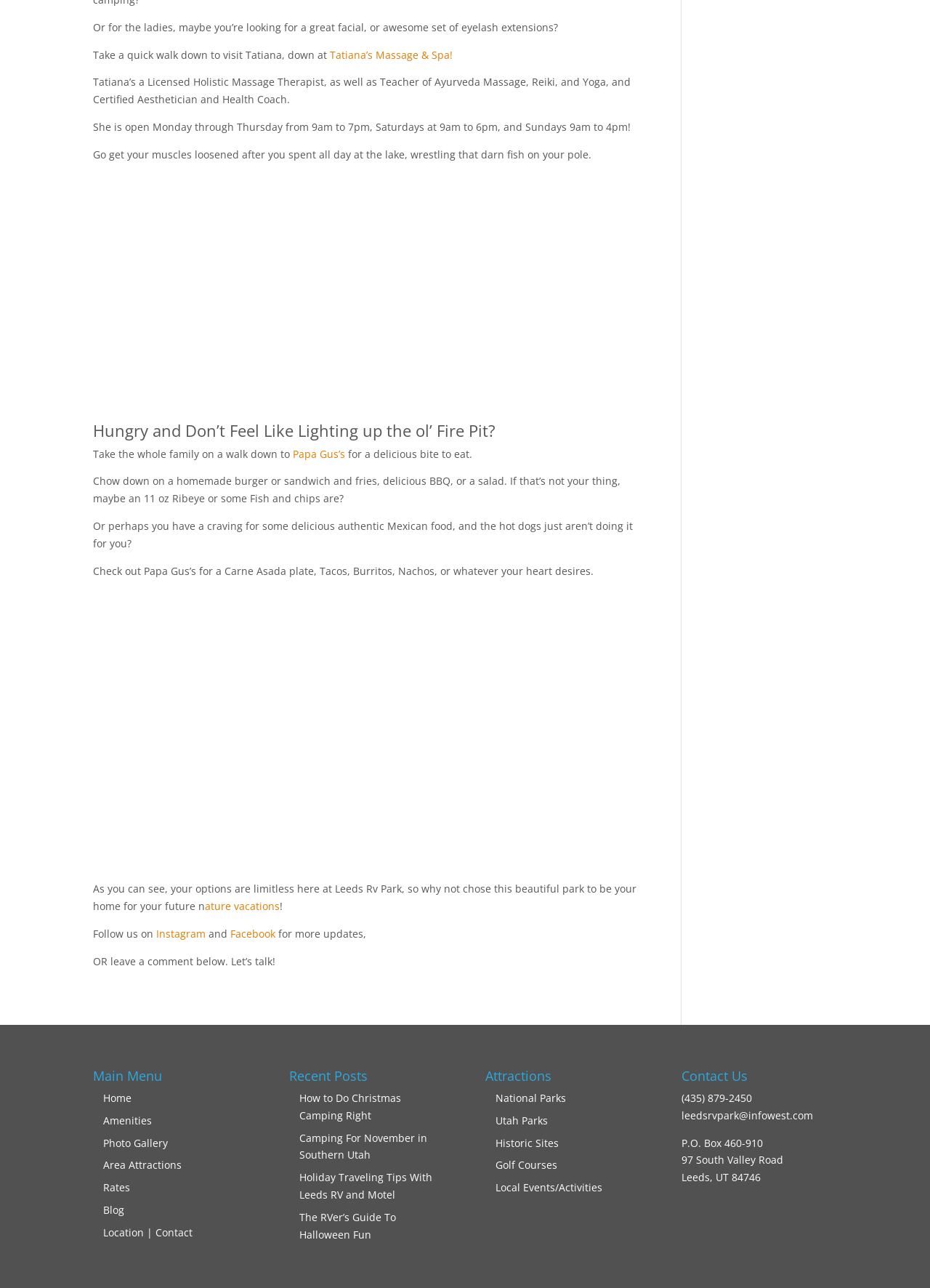What is the operating schedule of Tatiana’s Massage & Spa?
Please provide an in-depth and detailed response to the question.

The text 'She is open Monday through Thursday from 9am to 7pm, Saturdays at 9am to 6pm, and Sundays 9am to 4pm!' provides the operating schedule of Tatiana’s Massage & Spa.